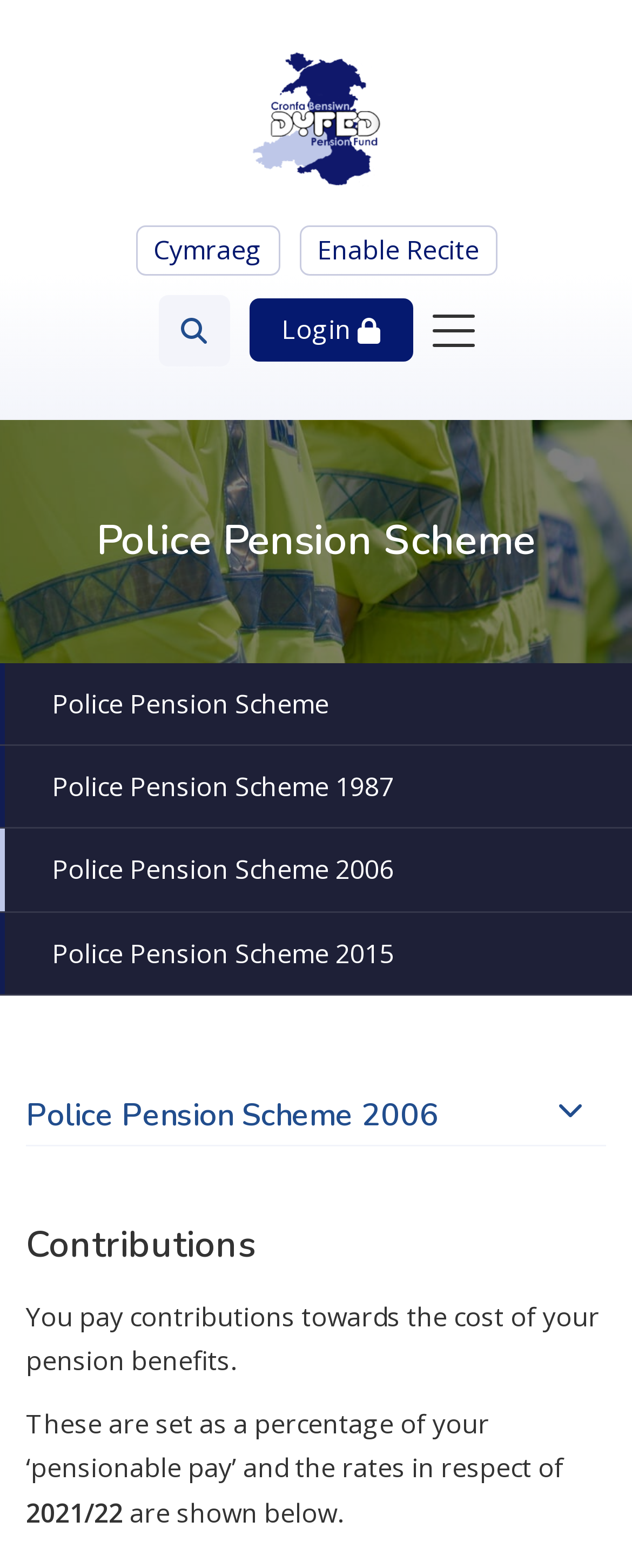Identify the bounding box coordinates of the clickable region necessary to fulfill the following instruction: "Enable Recite". The bounding box coordinates should be four float numbers between 0 and 1, i.e., [left, top, right, bottom].

[0.473, 0.144, 0.786, 0.175]